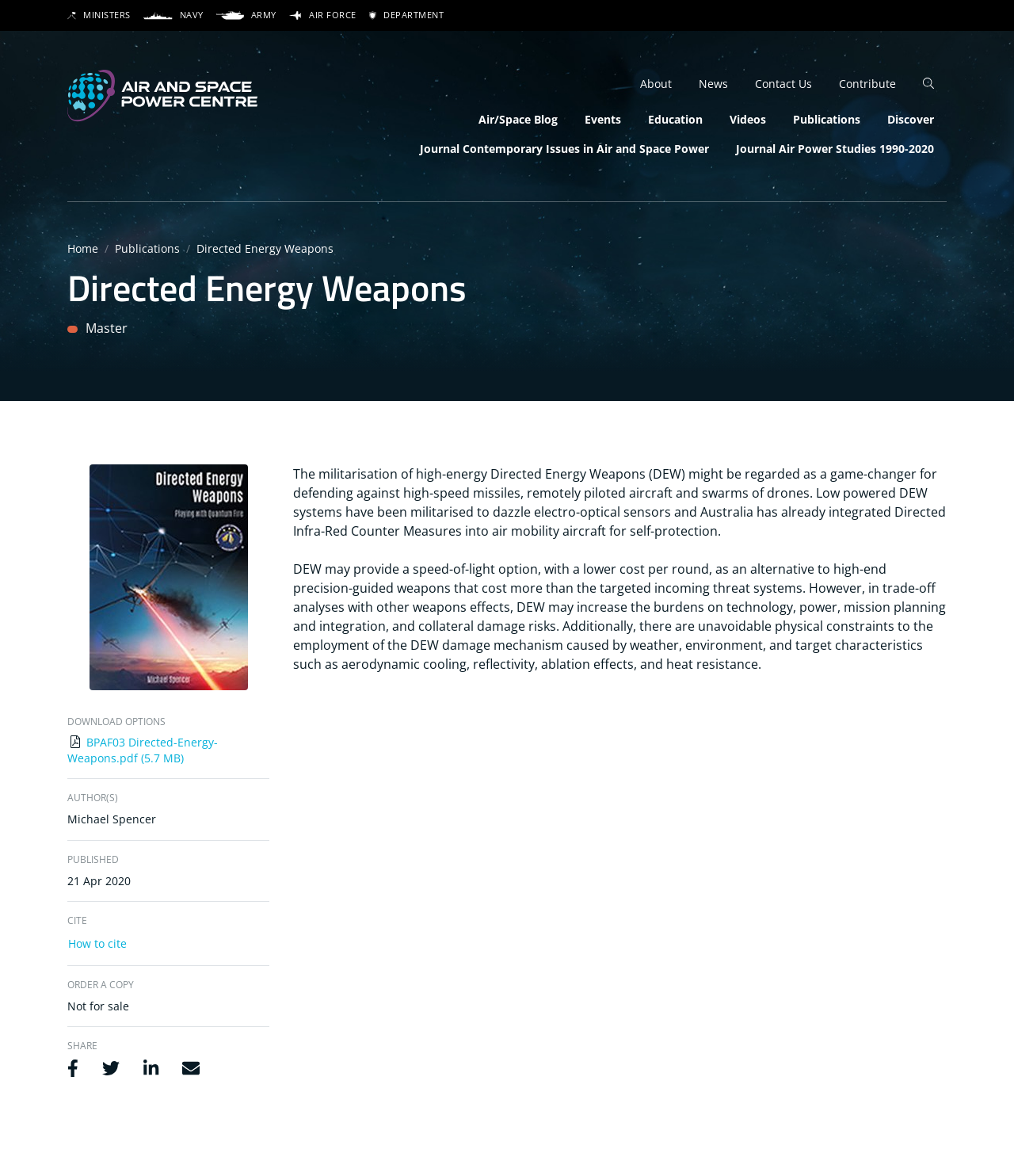Please identify the bounding box coordinates of the area that needs to be clicked to follow this instruction: "Share the article via Facebook".

[0.066, 0.897, 0.077, 0.92]